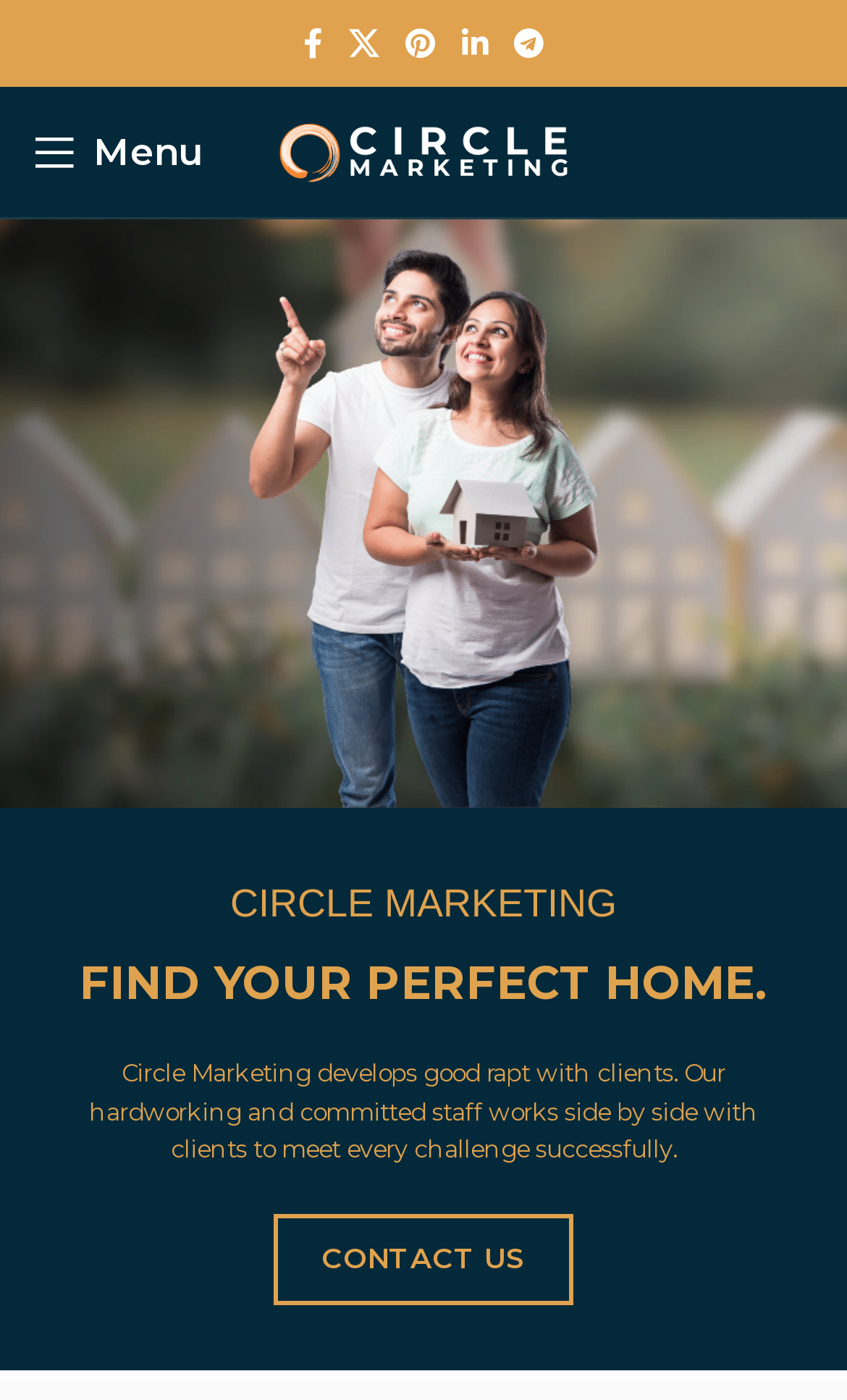Using details from the image, please answer the following question comprehensively:
How many social media links are at the top of the webpage?

I counted the social media links at the top of the webpage and found five links: Facebook, X, Pinterest, Linkedin, and Telegram.